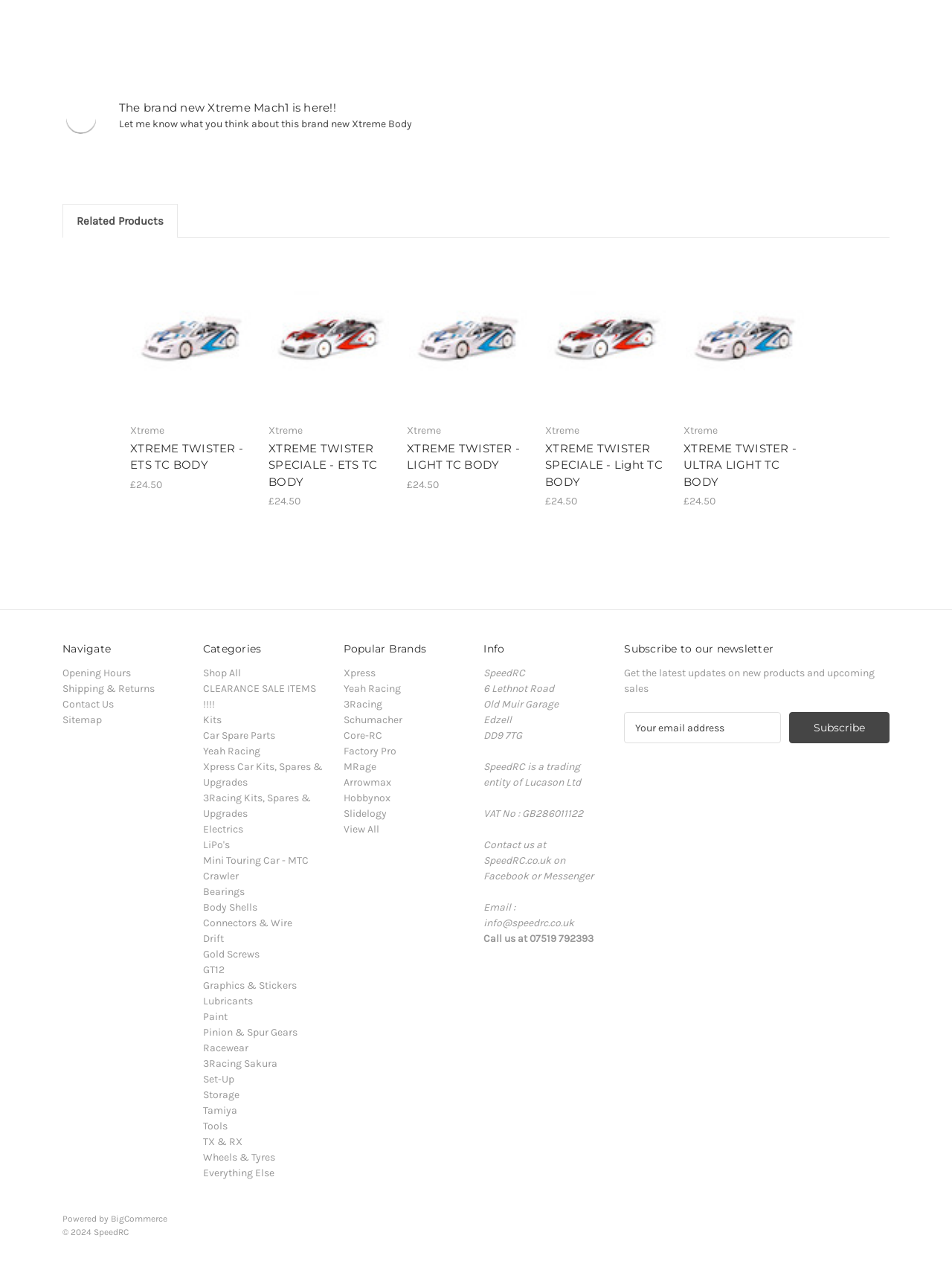Please find the bounding box coordinates of the element that must be clicked to perform the given instruction: "Add 'XTREME TWISTER - LIGHT TC BODY' to cart". The coordinates should be four float numbers from 0 to 1, i.e., [left, top, right, bottom].

[0.447, 0.265, 0.537, 0.282]